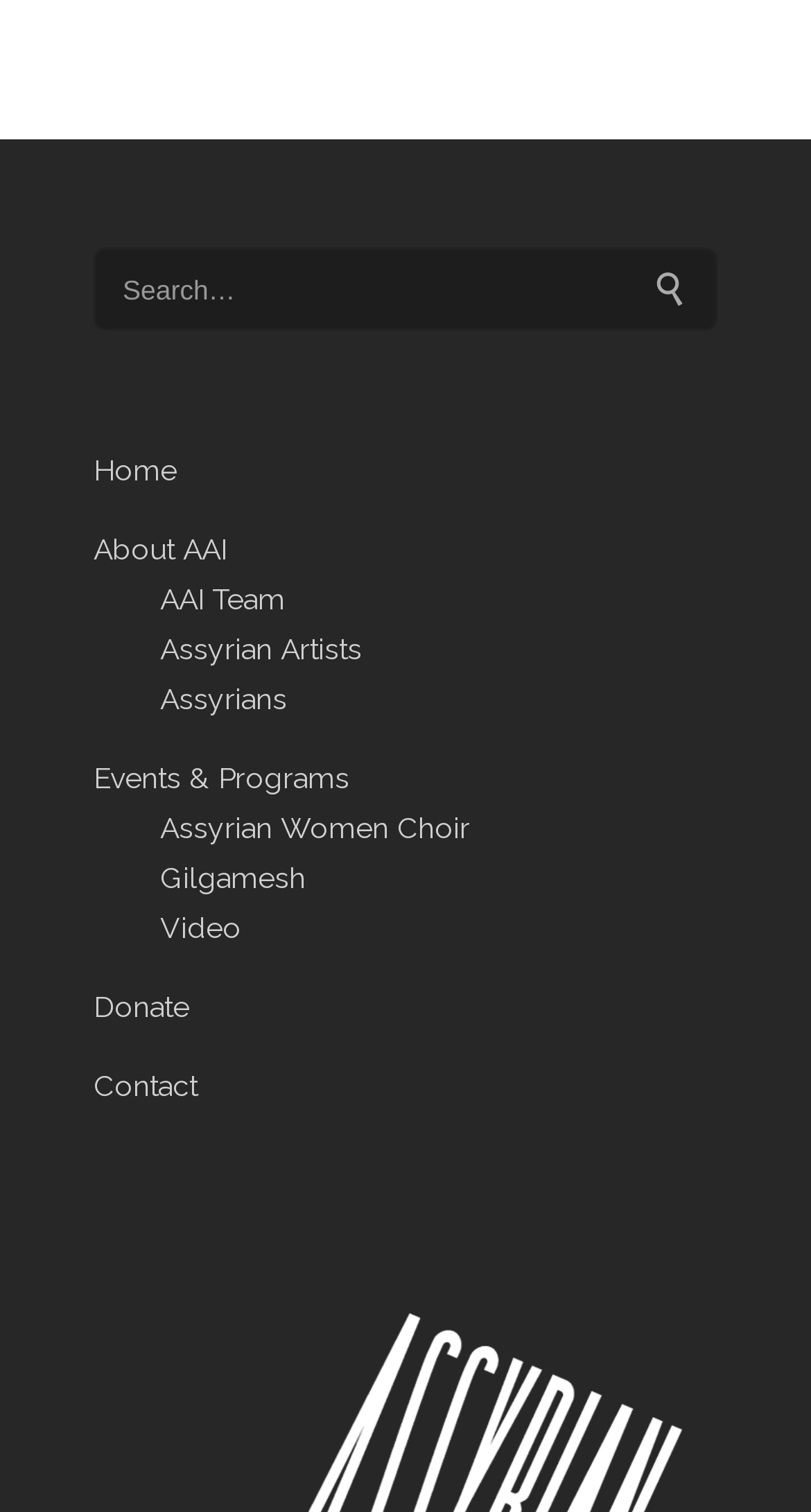Indicate the bounding box coordinates of the clickable region to achieve the following instruction: "go to home page."

[0.115, 0.301, 0.218, 0.323]